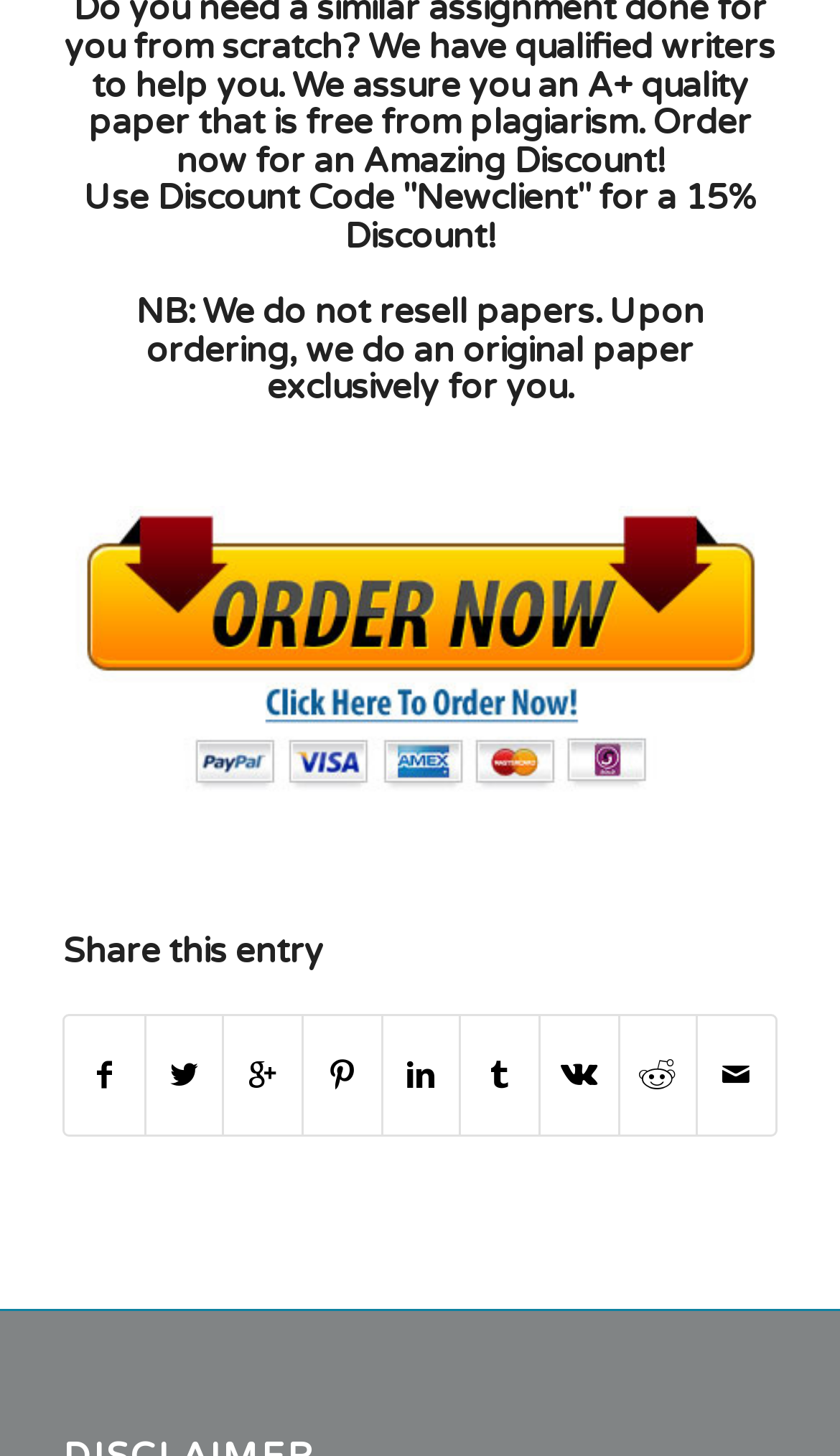Provide a brief response in the form of a single word or phrase:
What is the position of the 'Share this entry' heading?

Middle